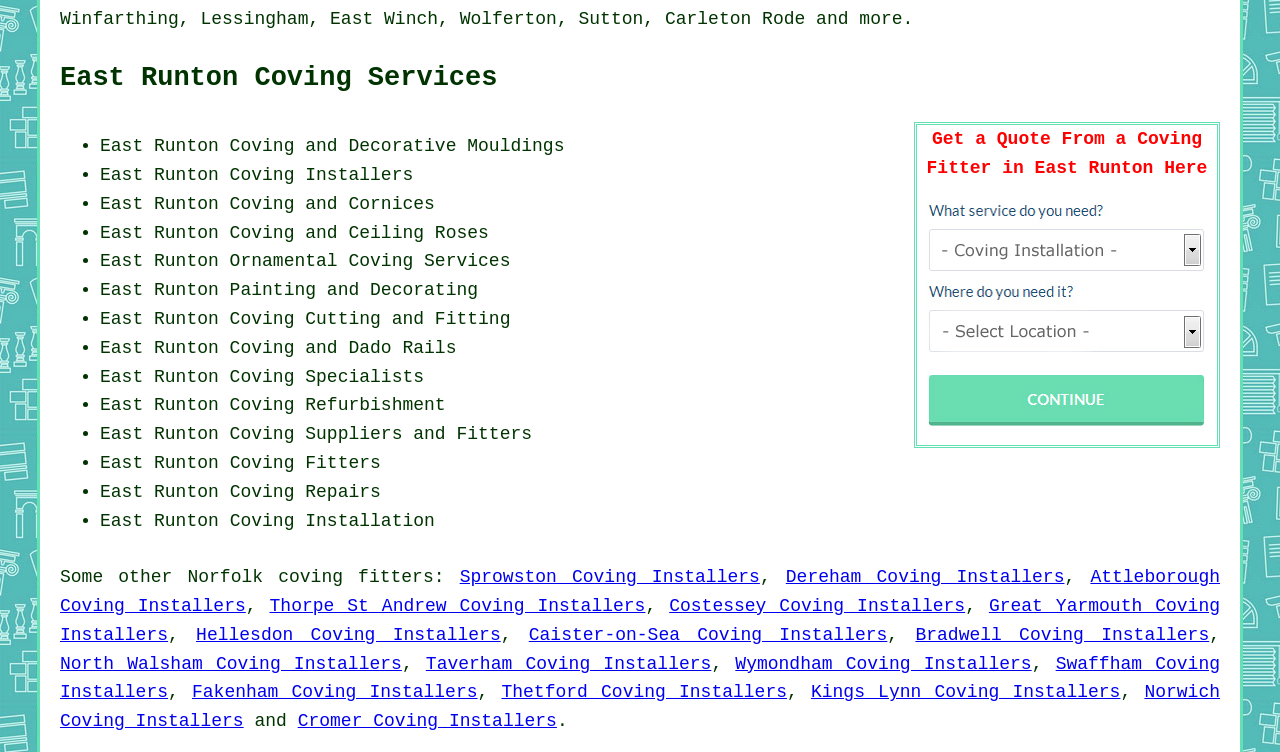Identify the coordinates of the bounding box for the element that must be clicked to accomplish the instruction: "Explore coving services in Norfolk".

[0.146, 0.754, 0.206, 0.781]